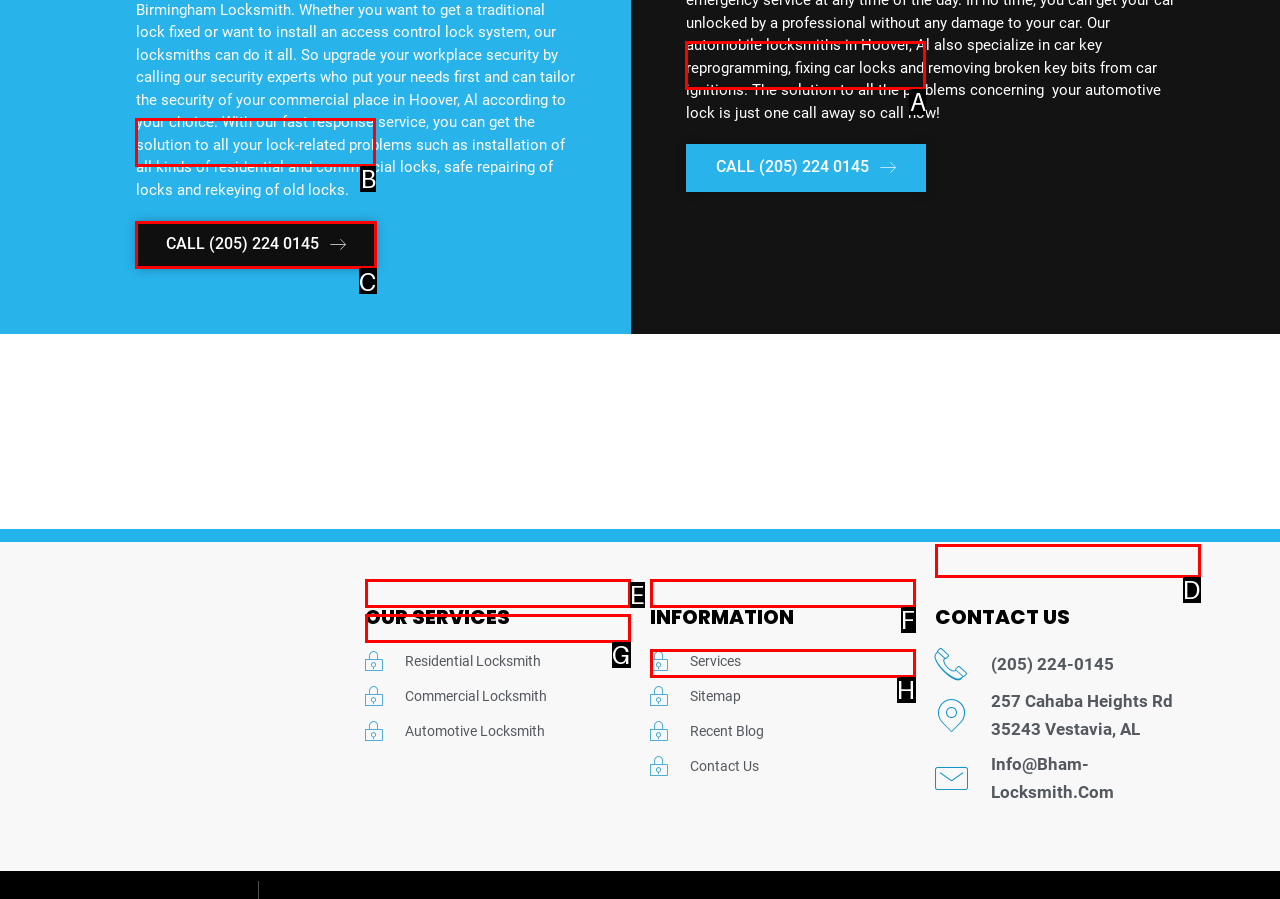Which HTML element should be clicked to complete the task: Call the locksmith? Answer with the letter of the corresponding option.

C